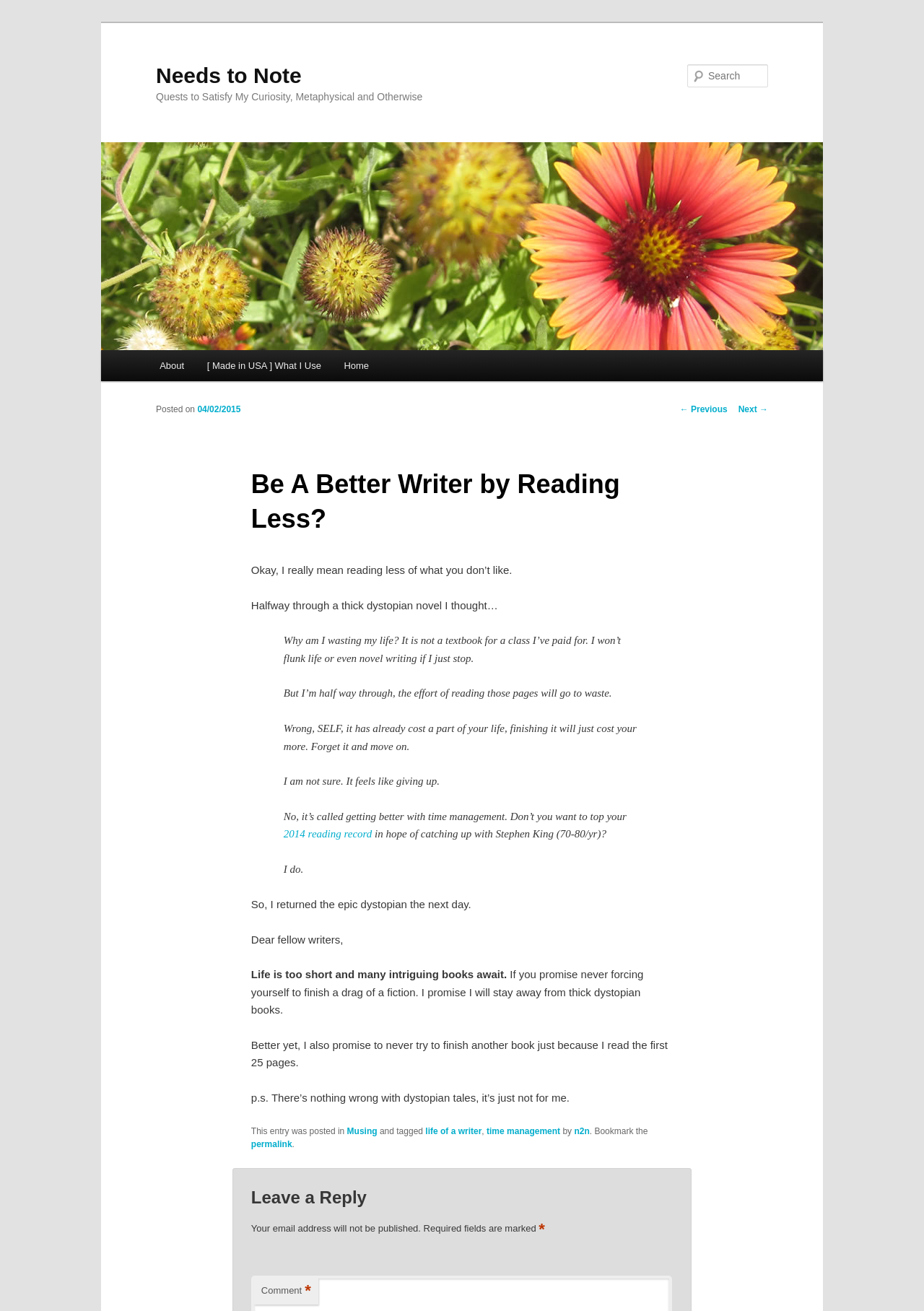Identify the bounding box coordinates for the UI element described as follows: Next →. Use the format (top-left x, top-left y, bottom-right x, bottom-right y) and ensure all values are floating point numbers between 0 and 1.

[0.799, 0.308, 0.831, 0.316]